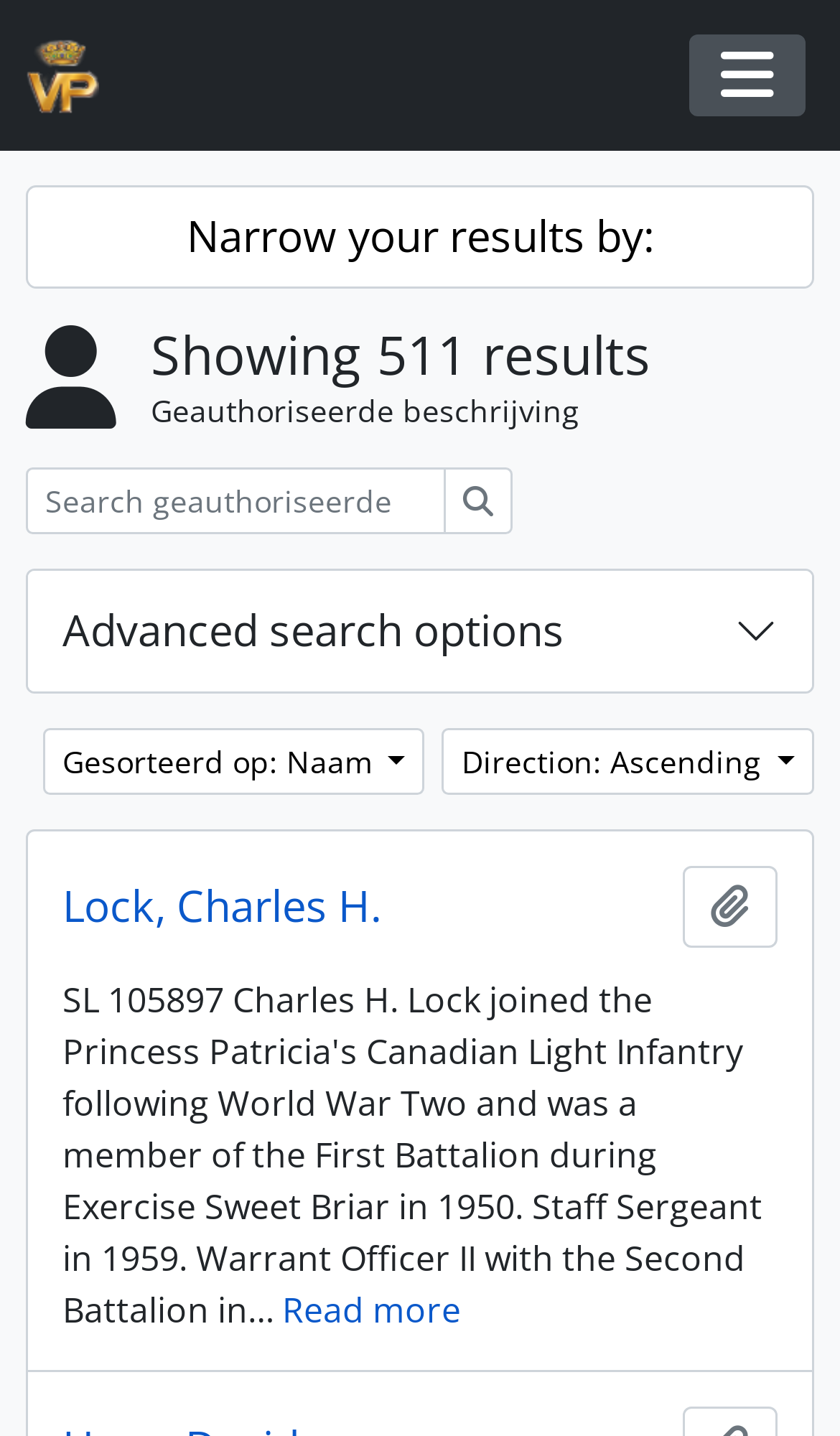Determine the bounding box coordinates of the element that should be clicked to execute the following command: "Toggle navigation".

[0.821, 0.024, 0.959, 0.081]